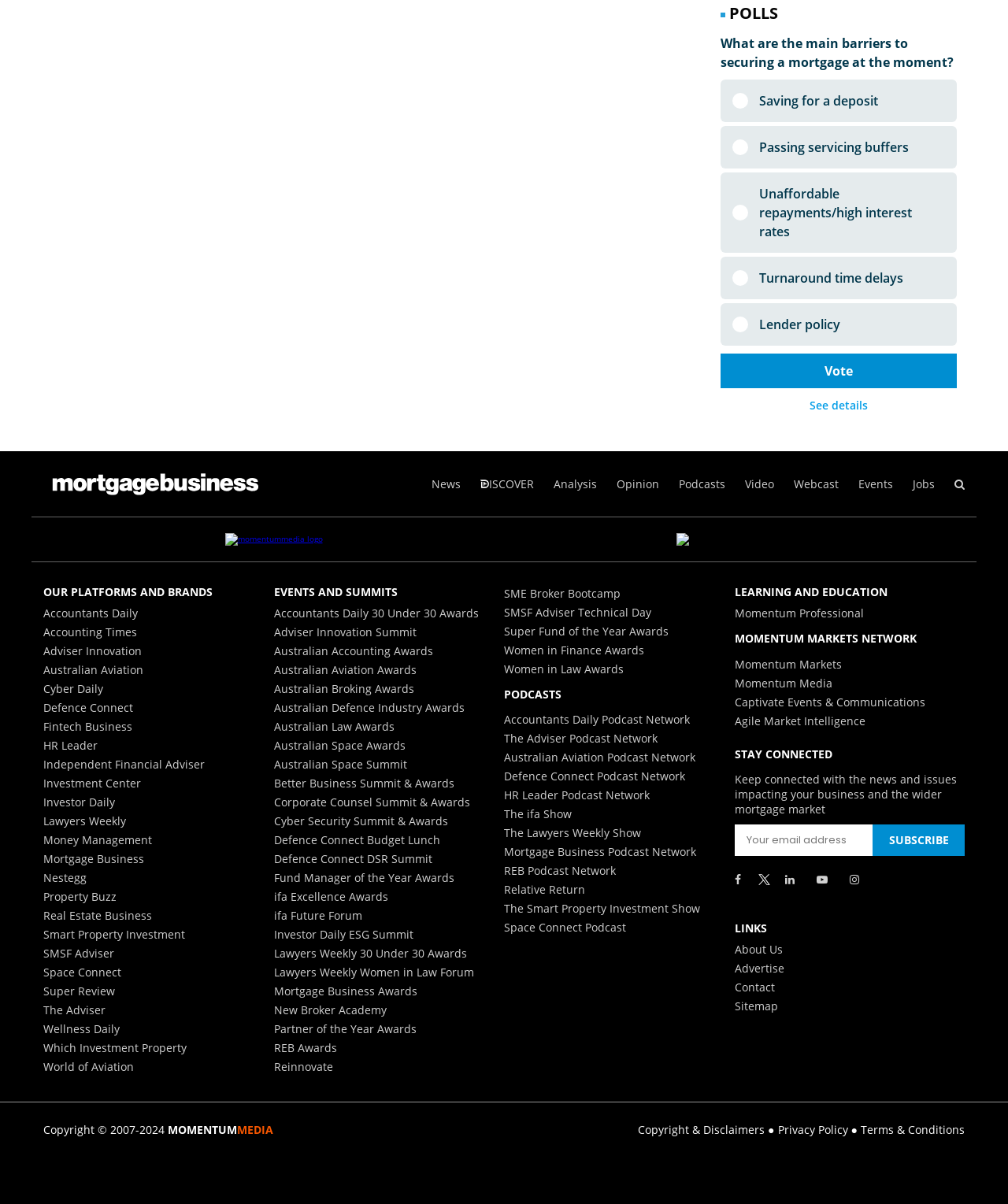Bounding box coordinates should be in the format (top-left x, top-left y, bottom-right x, bottom-right y) and all values should be floating point numbers between 0 and 1. Determine the bounding box coordinate for the UI element described as: Women in Finance Awards

[0.5, 0.534, 0.639, 0.546]